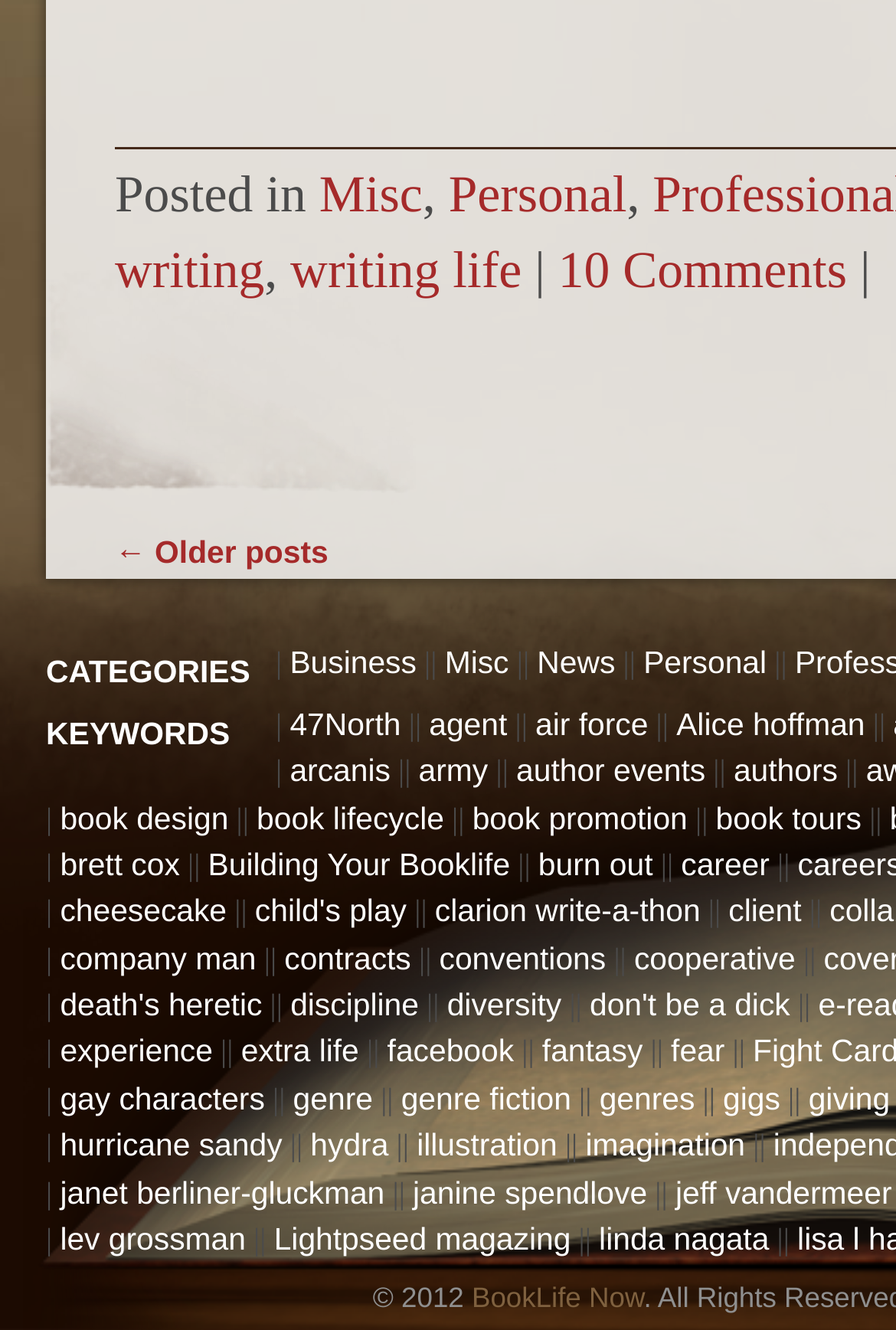Specify the bounding box coordinates of the area to click in order to execute this command: 'Click on the 'Misc' category'. The coordinates should consist of four float numbers ranging from 0 to 1, and should be formatted as [left, top, right, bottom].

[0.356, 0.124, 0.472, 0.168]